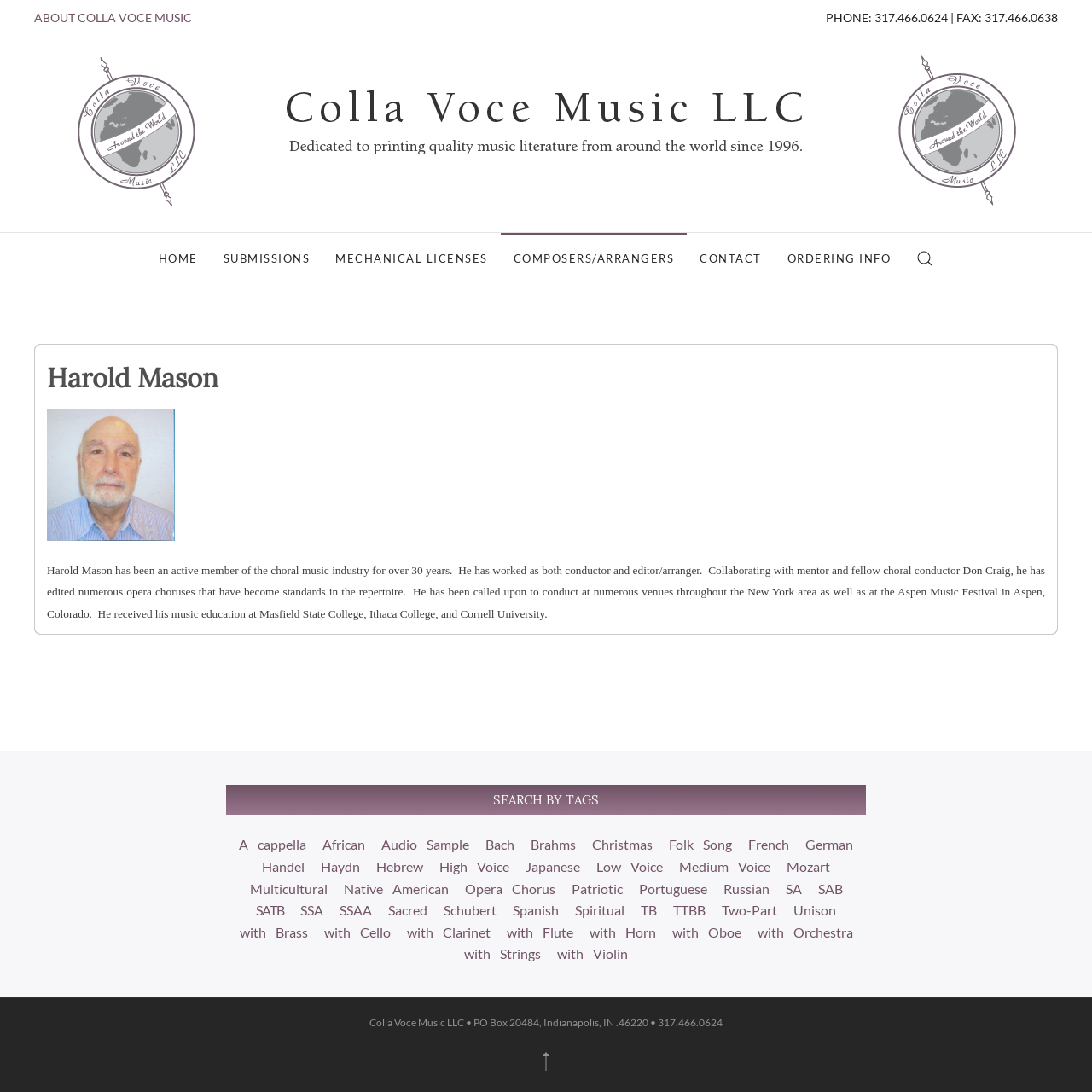Create an elaborate caption that covers all aspects of the webpage.

This webpage is about Harold Mason and Colla Voce Music LLC. At the top, there is a navigation menu with links to "ABOUT COLLA VOCE MUSIC", "HOME", "SUBMISSIONS", "MECHANICAL LICENSES", "COMPOSERS/ARRANGERS", "CONTACT", and "ORDERING INFO". Below the navigation menu, there is a heading "Harold Mason" followed by a brief biography of Harold Mason, describing his experience in the choral music industry. To the left of the biography, there is an image of Harold Mason.

On the right side of the page, there is a section titled "SEARCH BY TAGS" with numerous links to various tags such as "A cappella", "African", "Audio Sample", and many others. These links are arranged in multiple rows.

At the bottom of the page, there is a footer section with the company's address and contact information, including a phone number and fax number. There is also a small image and a link to an unknown destination.

Throughout the page, there are several images, including the company logo "Colla Voce" at the top, and a few small icons scattered throughout the page.